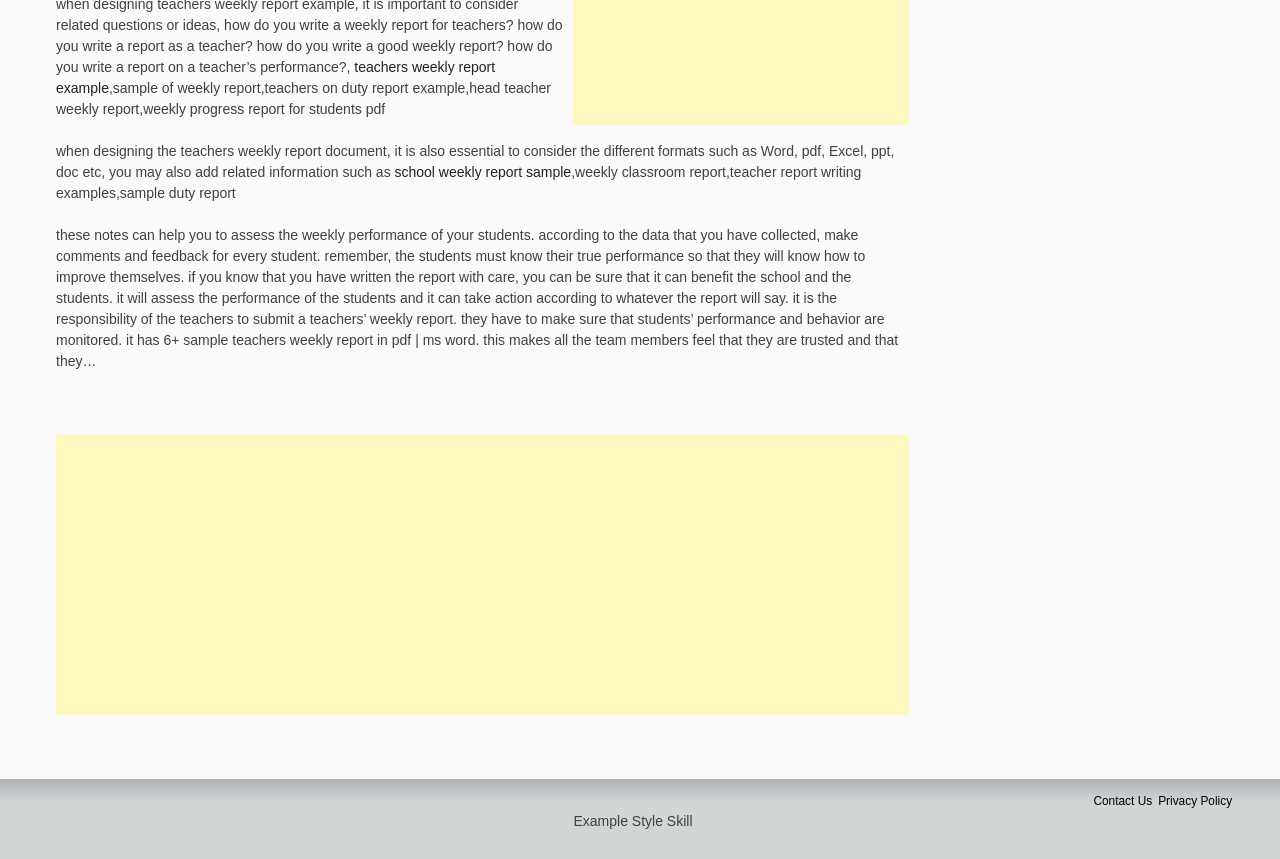Determine the bounding box for the UI element described here: "aria-label="Advertisement" name="aswift_1" title="Advertisement"".

[0.044, 0.506, 0.71, 0.832]